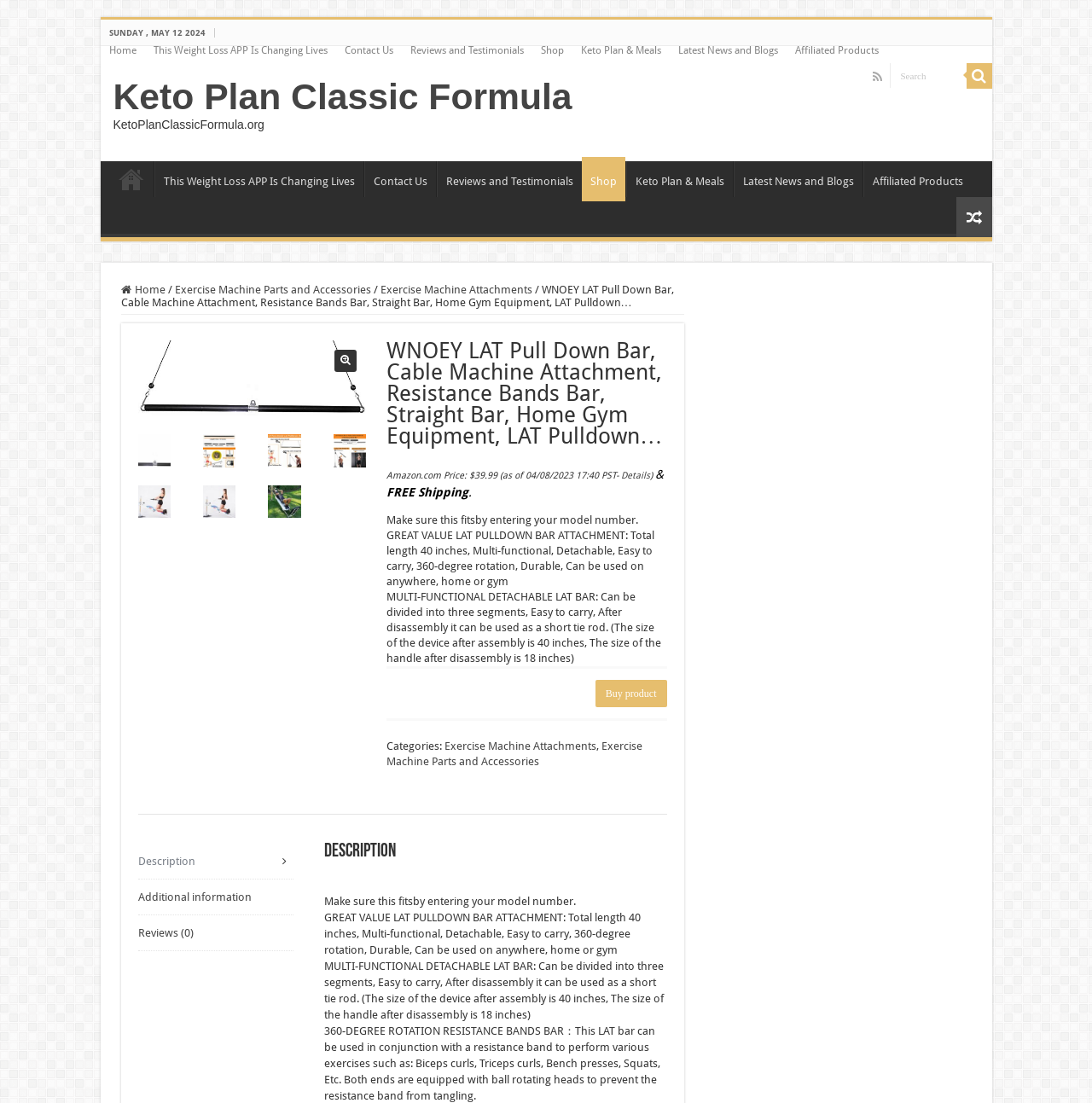What type of exercises can be performed with the LAT Bar and resistance band?
Using the details shown in the screenshot, provide a comprehensive answer to the question.

According to the product description, the LAT Bar can be used in conjunction with a resistance band to perform various exercises such as Biceps curls, Triceps curls, Bench presses, Squats, and others.